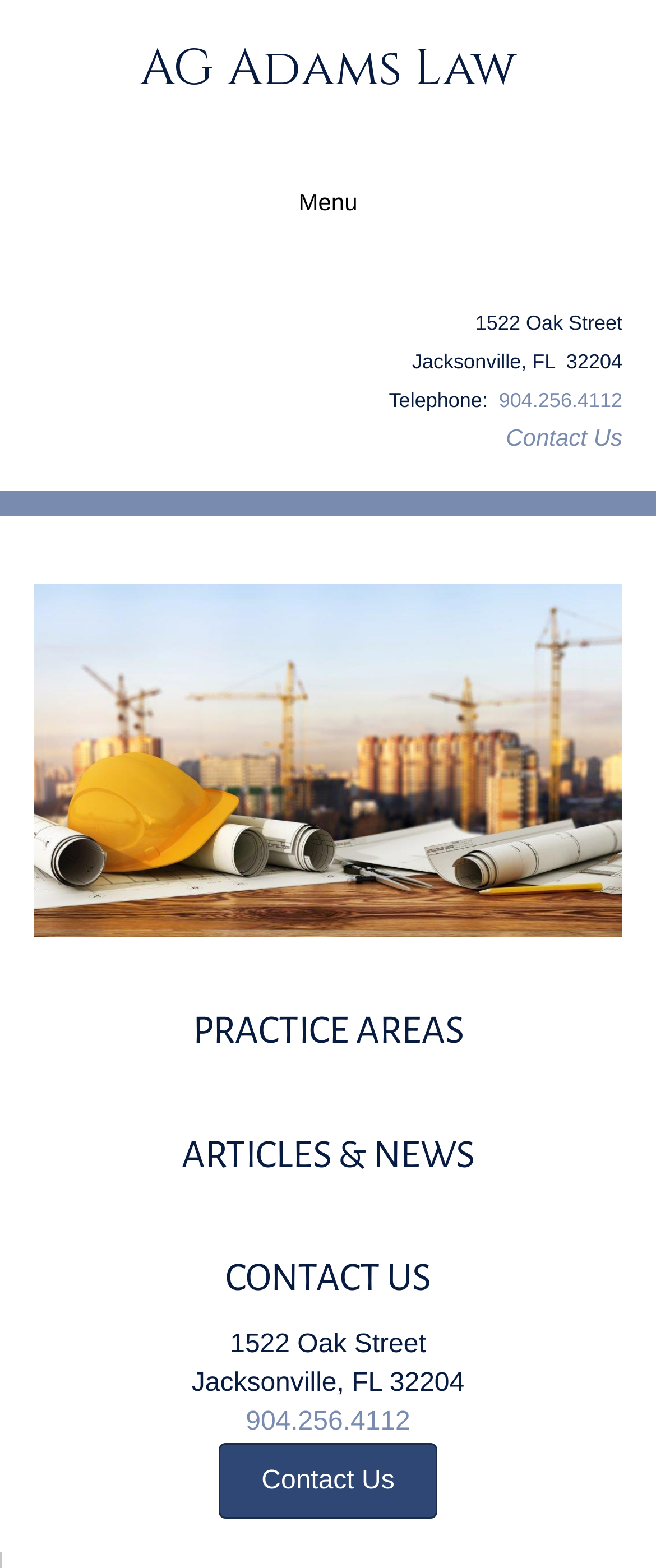Pinpoint the bounding box coordinates of the clickable area needed to execute the instruction: "Call the phone number". The coordinates should be specified as four float numbers between 0 and 1, i.e., [left, top, right, bottom].

[0.76, 0.248, 0.949, 0.263]